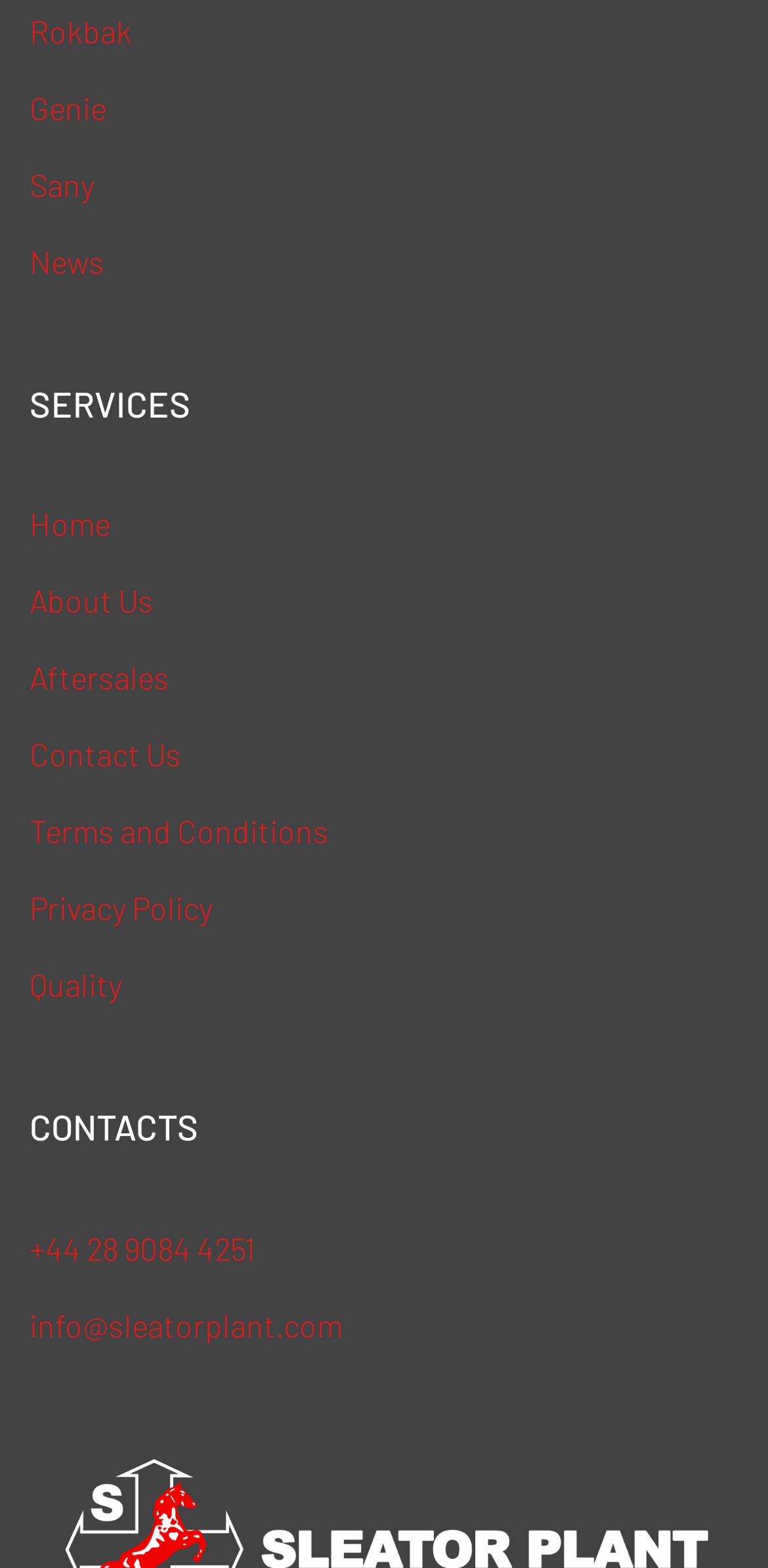What is the first service listed?
Provide a thorough and detailed answer to the question.

The first service listed can be found by looking at the links under the 'SERVICES' heading. The first link is 'Home', which is located at the top of the list.